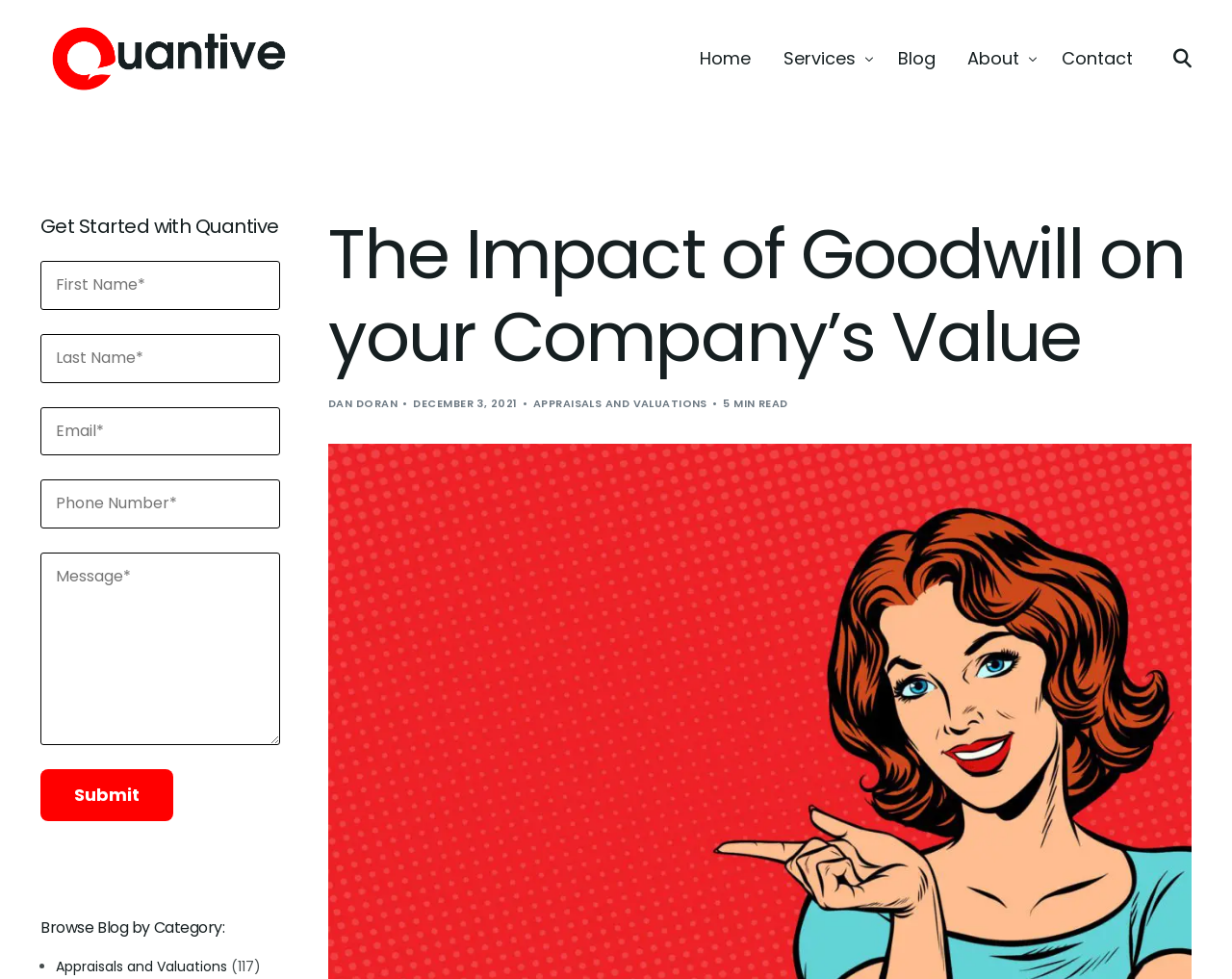Specify the bounding box coordinates of the area that needs to be clicked to achieve the following instruction: "Read the blog post by DAN DORAN".

[0.266, 0.404, 0.323, 0.42]